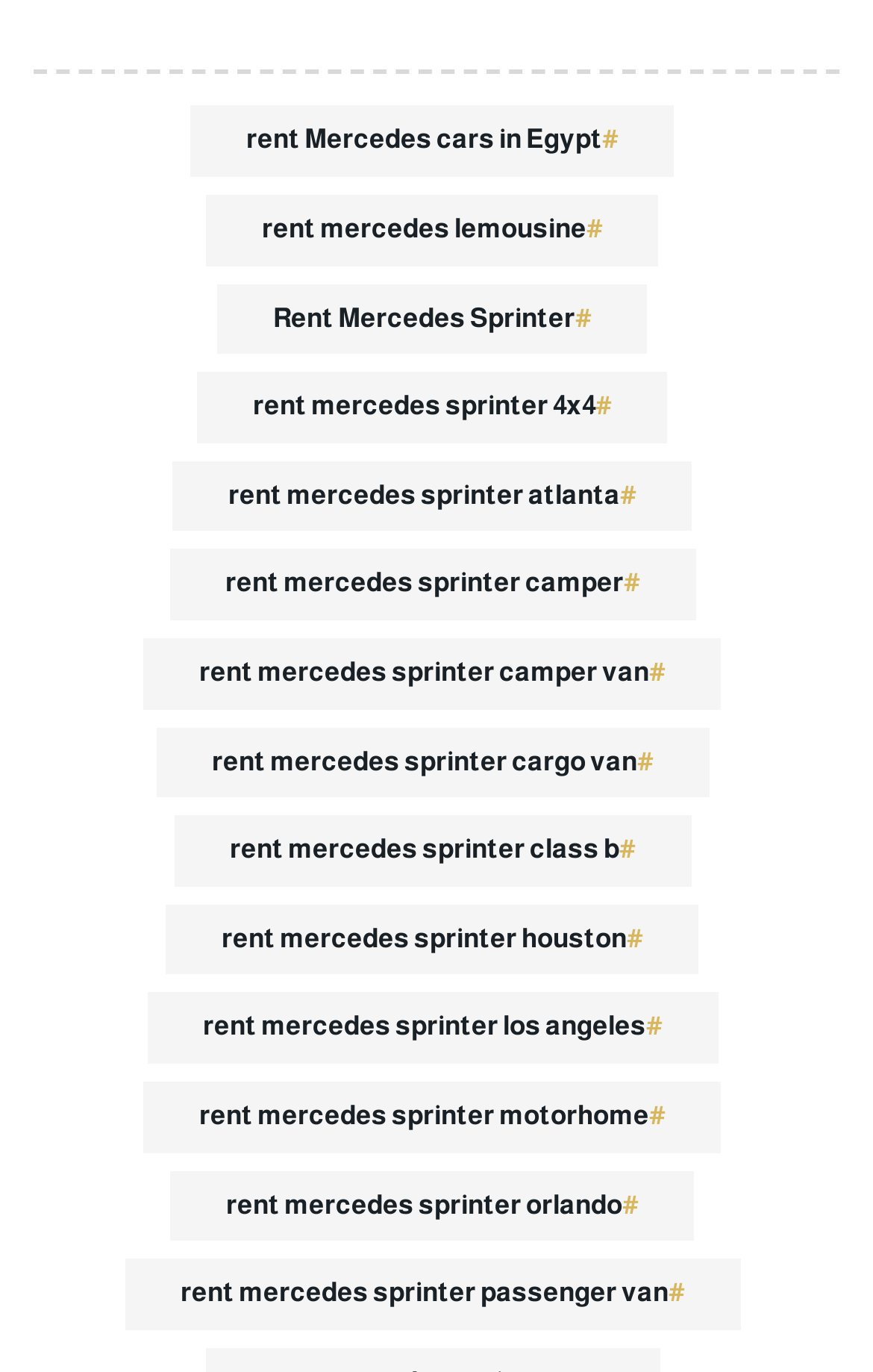Identify the bounding box coordinates of the area that should be clicked in order to complete the given instruction: "Rent Mercedes Sprinter passenger van". The bounding box coordinates should be four float numbers between 0 and 1, i.e., [left, top, right, bottom].

[0.142, 0.917, 0.847, 0.969]